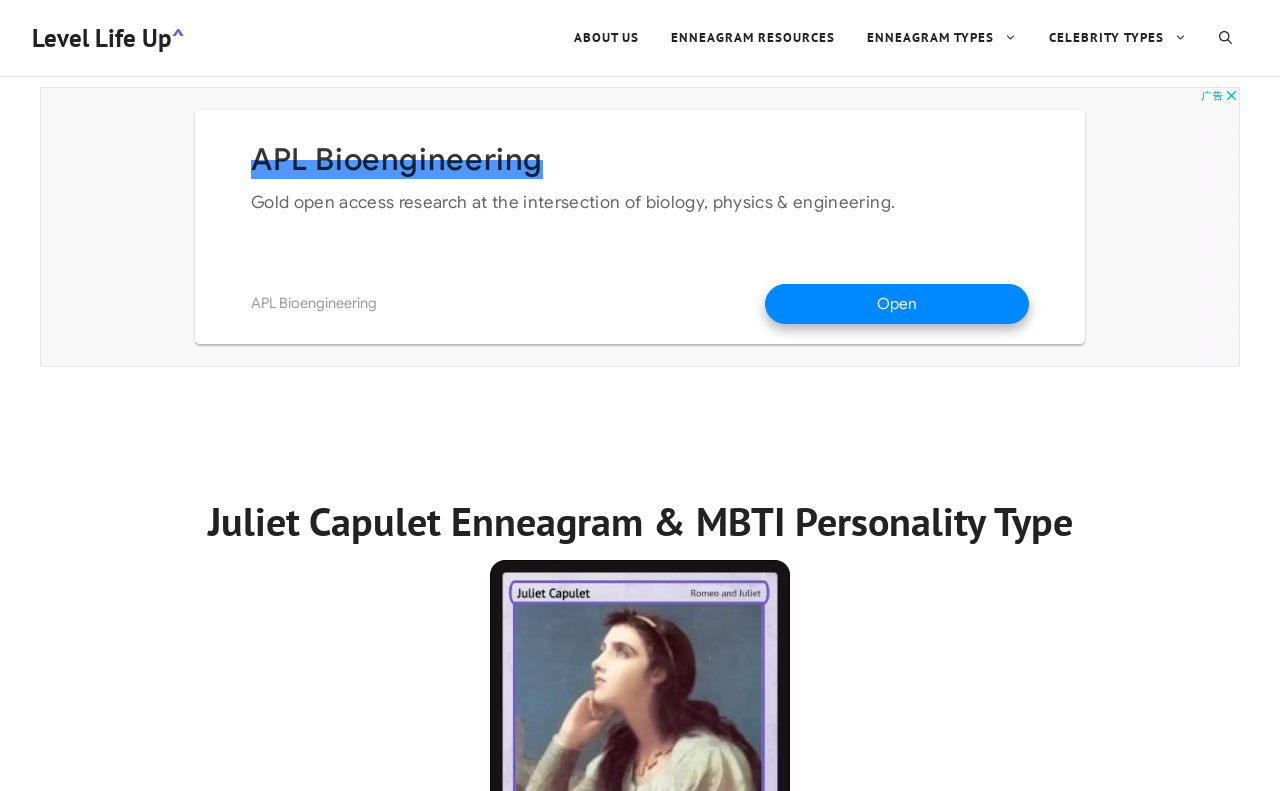What type of resources are available on this website?
Refer to the image and provide a one-word or short phrase answer.

Enneagram resources